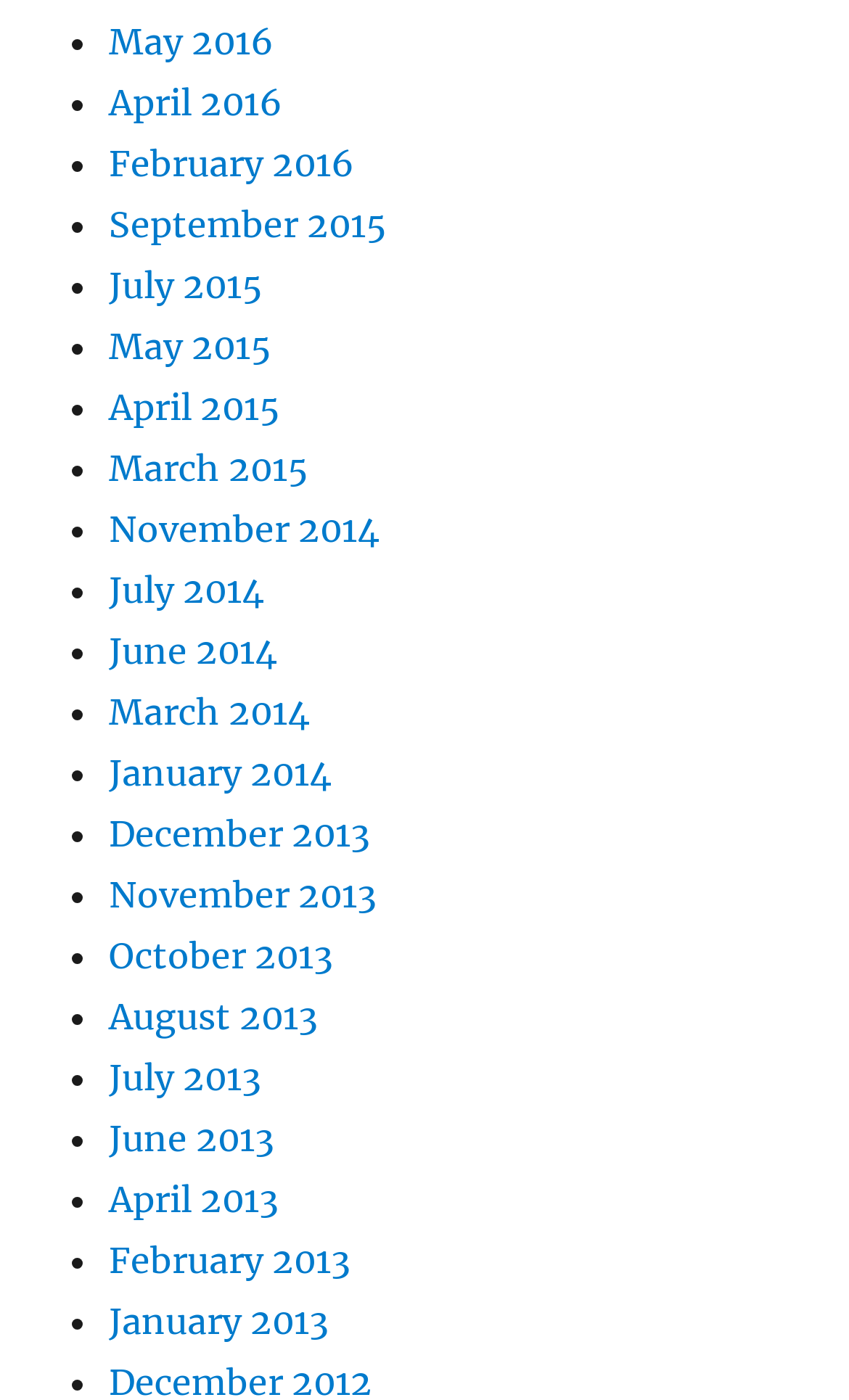Specify the bounding box coordinates of the area to click in order to follow the given instruction: "view January 2014."

[0.128, 0.536, 0.39, 0.567]